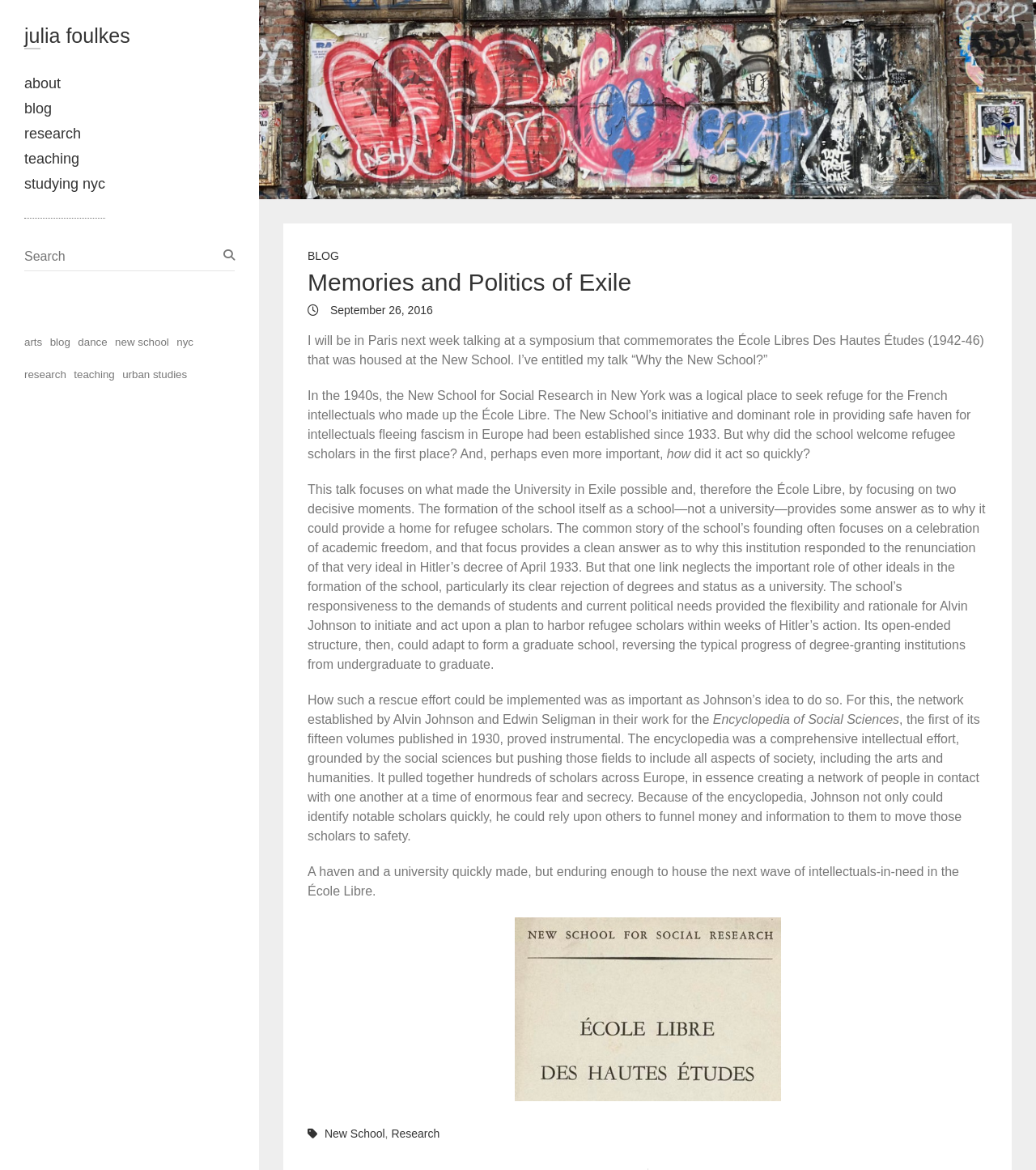Please analyze the image and provide a thorough answer to the question:
What is the title of the blog post?

The title of the blog post can be found in the heading element within the article element, which says 'Memories and Politics of Exile'. This is likely the title of the blog post being displayed on the webpage.